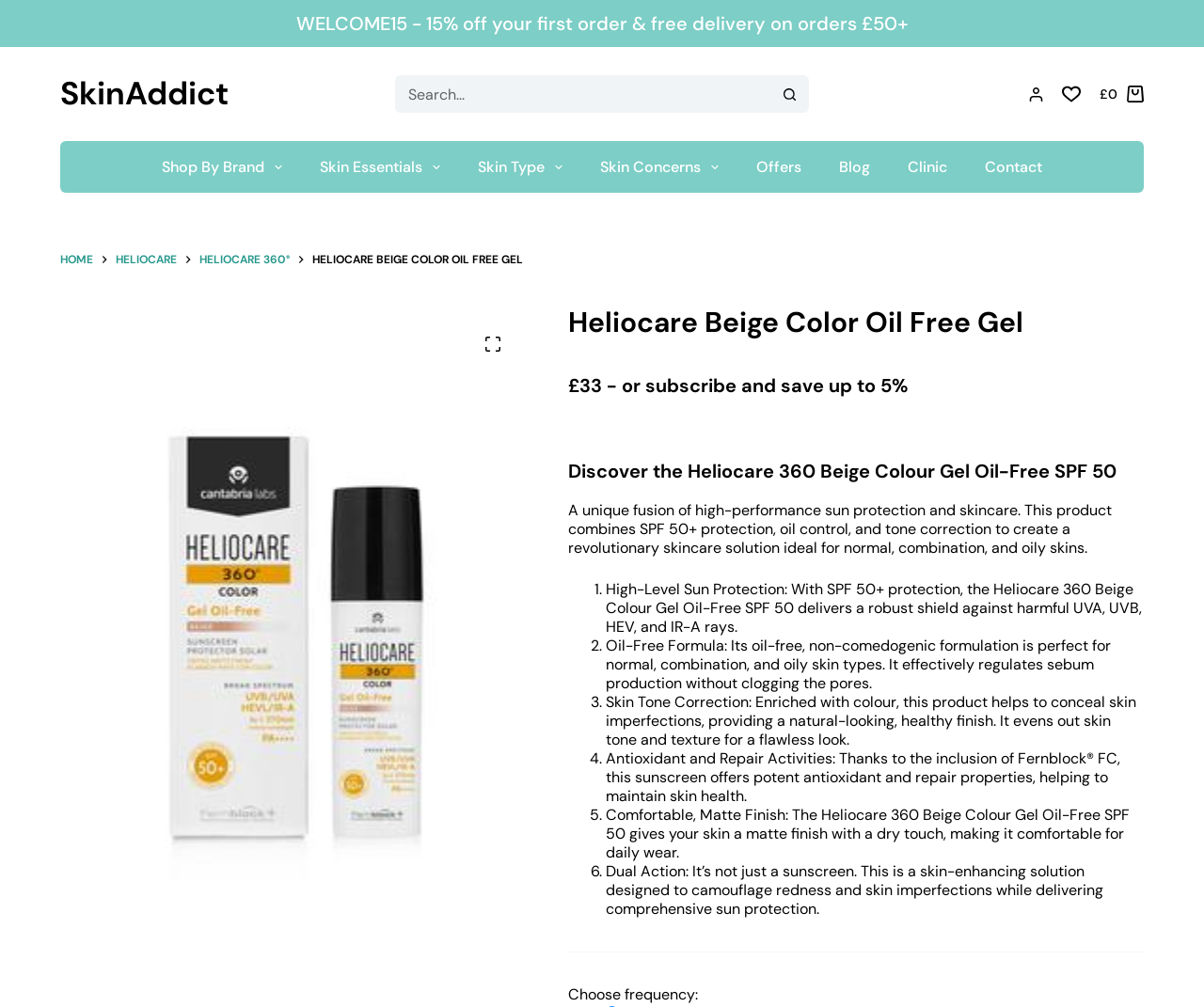What is the function of the 'Add to basket' button?
Answer the question with a single word or phrase, referring to the image.

Add product to basket